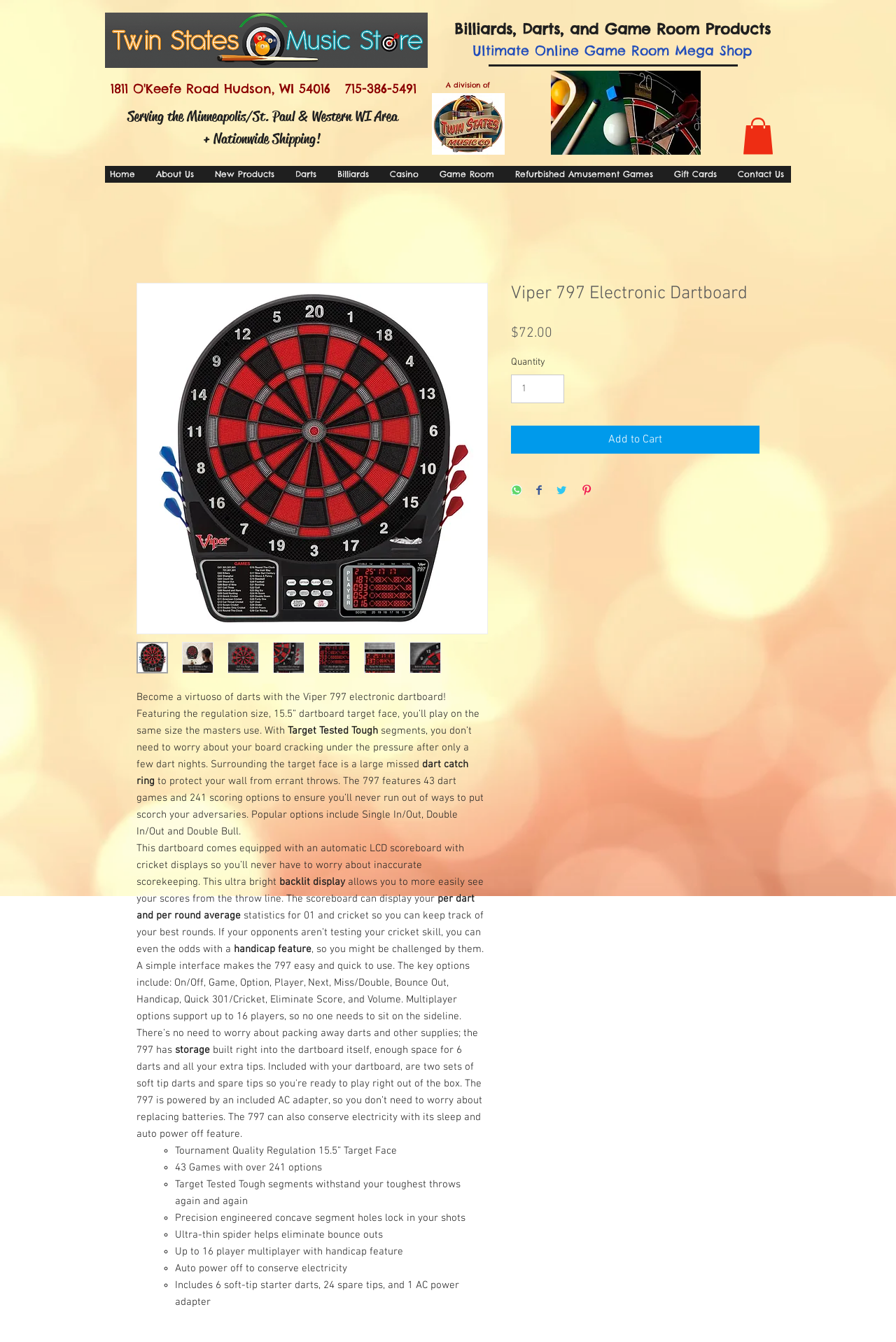Explain in detail what you observe on this webpage.

This webpage is about the Viper 797 Electronic Dartboard, a product sold by TwinStatesMusicStore. At the top of the page, there are several headings and links, including a navigation menu with options like "Home", "About Us", "New Products", and more. There are also two images, one of which is a logo.

Below the navigation menu, there is a main section that takes up most of the page. This section is dedicated to the Viper 797 Electronic Dartboard, with a large image of the product at the top. Below the image, there are several buttons that allow users to view thumbnails of the product from different angles.

The product description is divided into several paragraphs, which provide detailed information about the features and benefits of the Viper 797 Electronic Dartboard. The text describes the product's regulation size target face, its durability, and its various game options. It also mentions the product's automatic LCD scoreboard, its ability to support up to 16 players, and its storage capabilities.

To the right of the product description, there is a section that lists the product's features in bullet points, including its tournament-quality target face, its 43 games with over 241 options, and its target-tested tough segments. Below this section, there is a price listed, which is $72.00. Users can also select a quantity and add the product to their cart.

At the bottom of the page, there are additional buttons that allow users to share the product on WhatsApp or add it to their cart. Overall, the webpage is dedicated to showcasing the Viper 797 Electronic Dartboard and providing users with detailed information about its features and benefits.